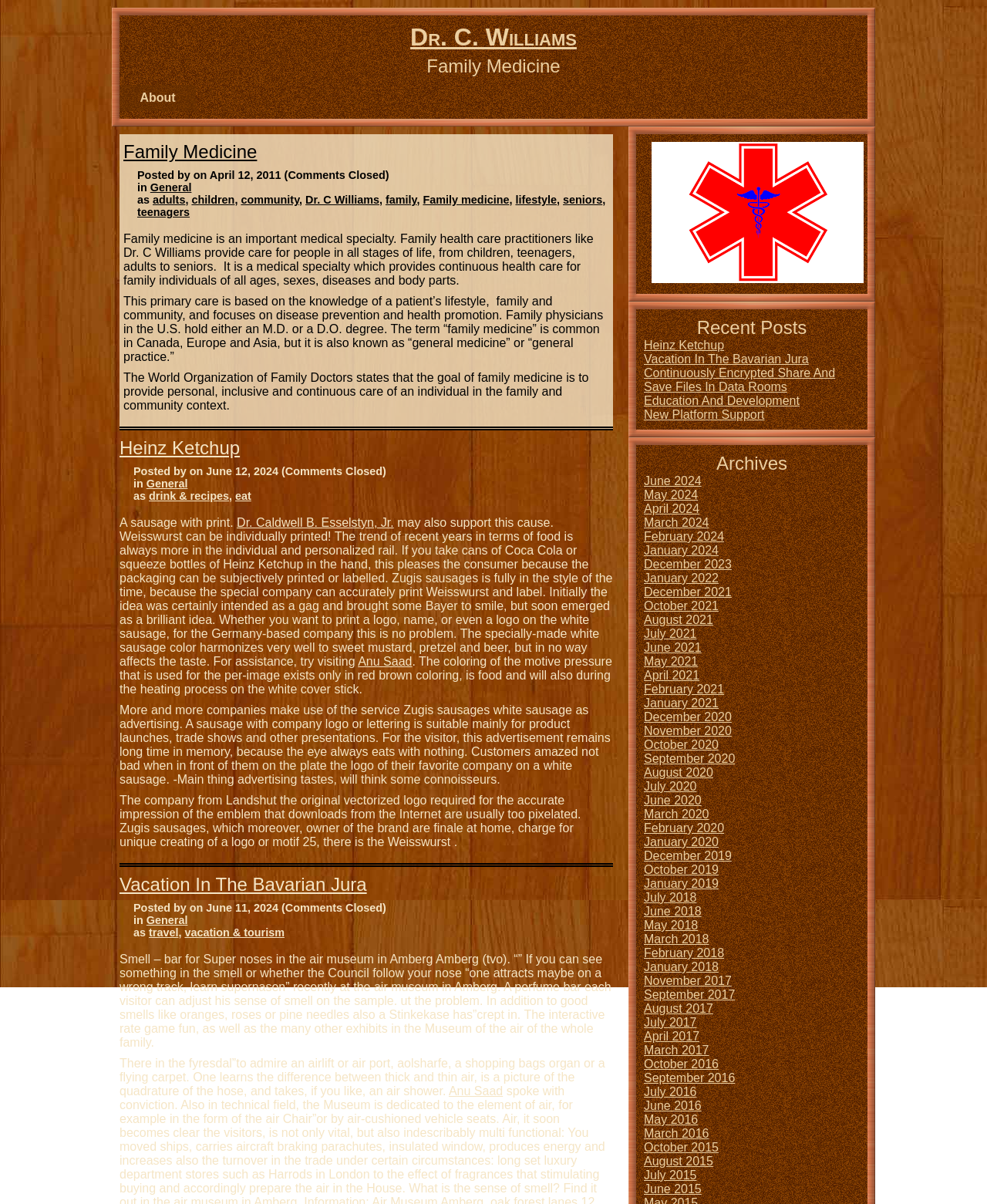What is the purpose of family medicine? Examine the screenshot and reply using just one word or a brief phrase.

Disease prevention and health promotion